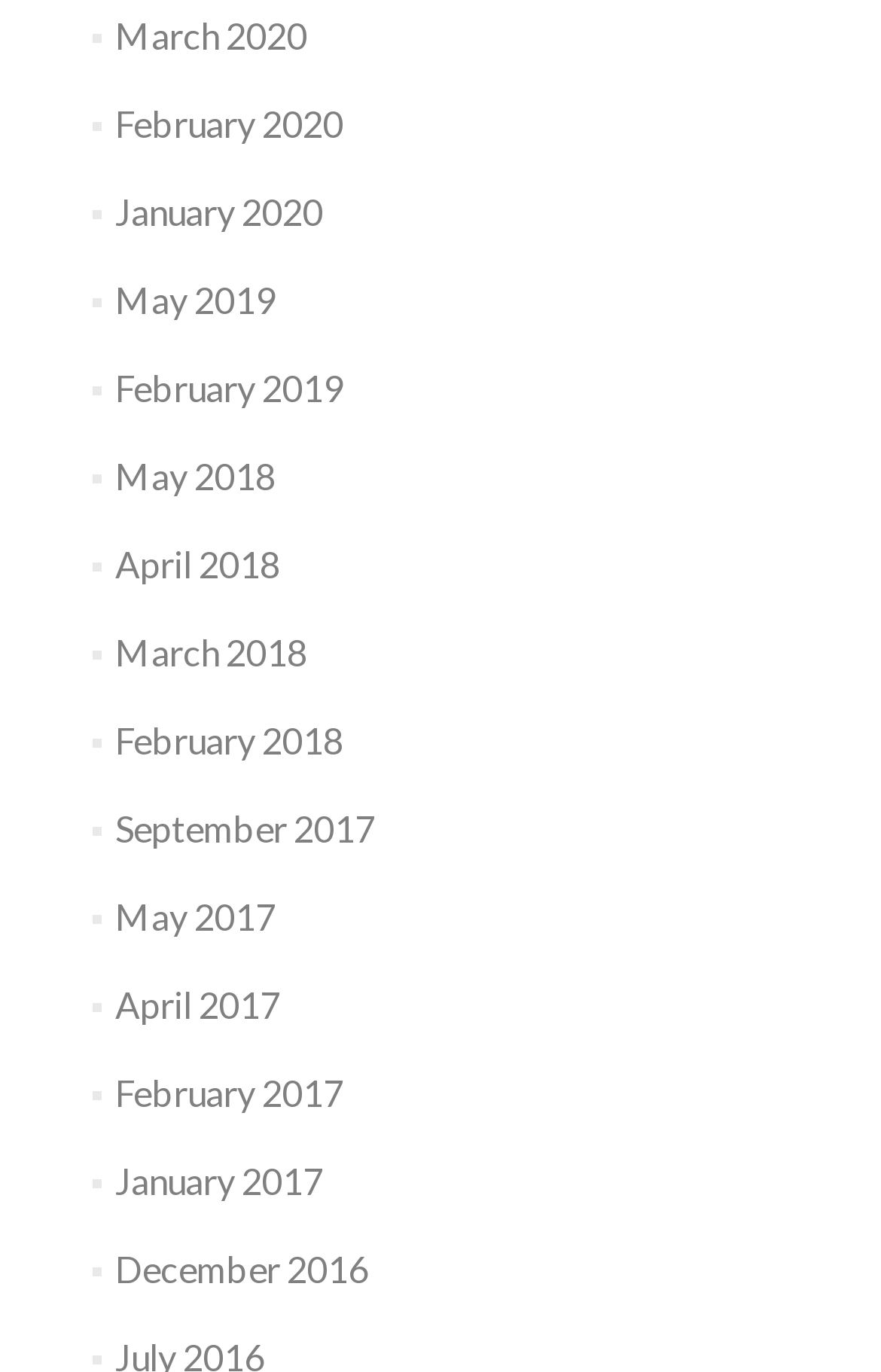Determine the coordinates of the bounding box that should be clicked to complete the instruction: "View March 2020 archives". The coordinates should be represented by four float numbers between 0 and 1: [left, top, right, bottom].

[0.13, 0.01, 0.348, 0.041]